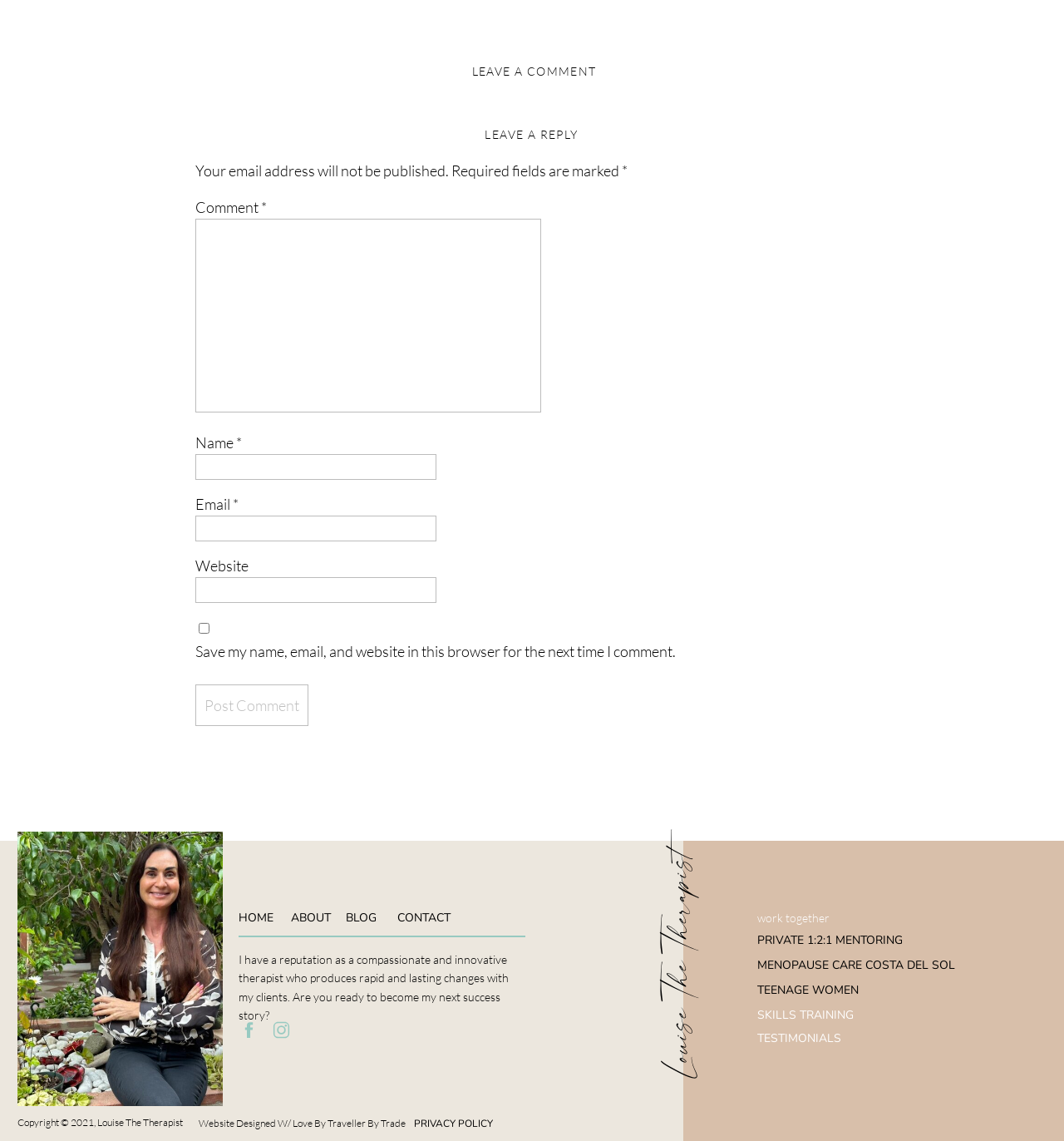How many links are there in the footer section?
From the screenshot, supply a one-word or short-phrase answer.

3